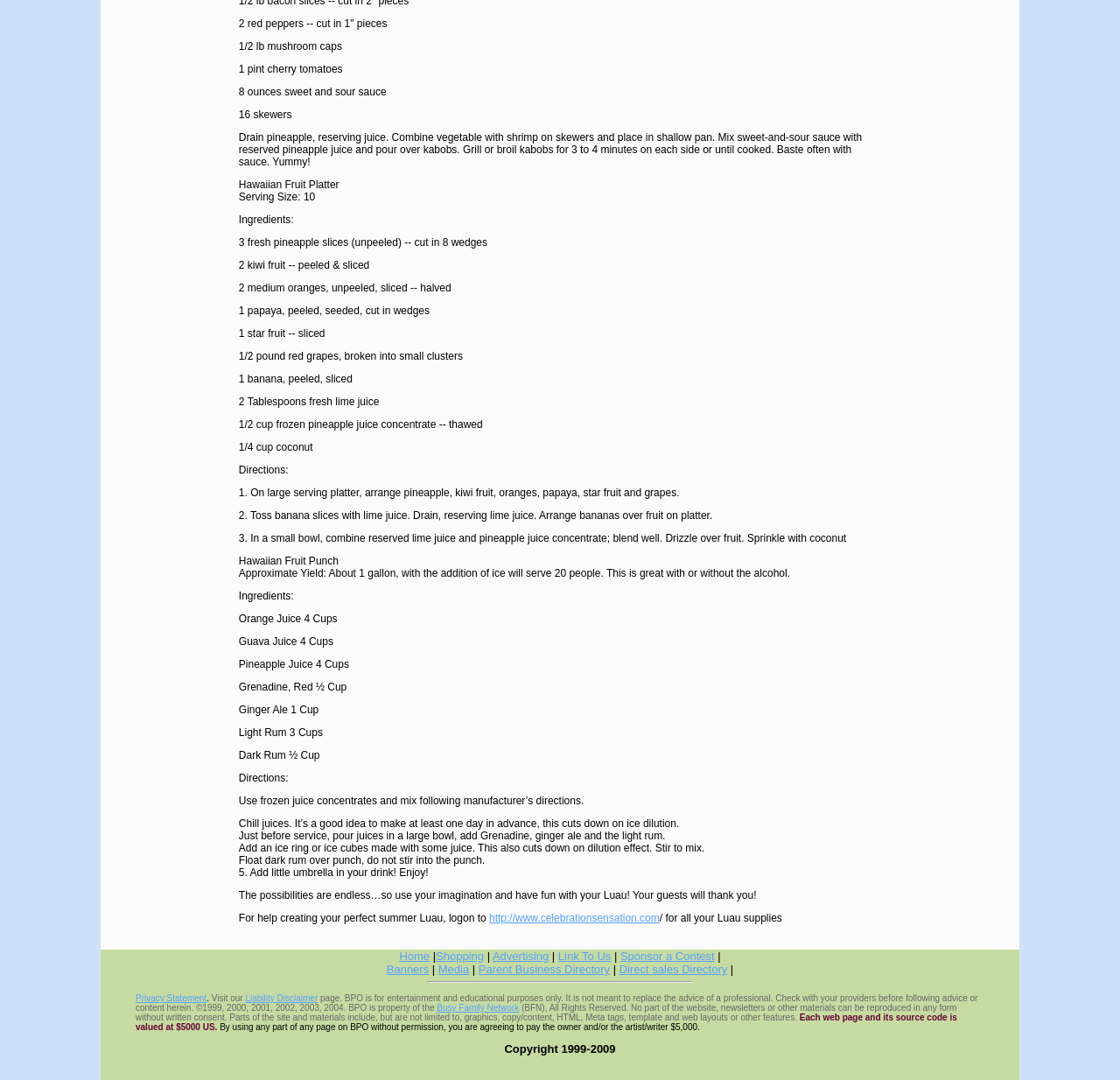Find the bounding box coordinates of the element I should click to carry out the following instruction: "Click on 'CNN Travel reported'".

None